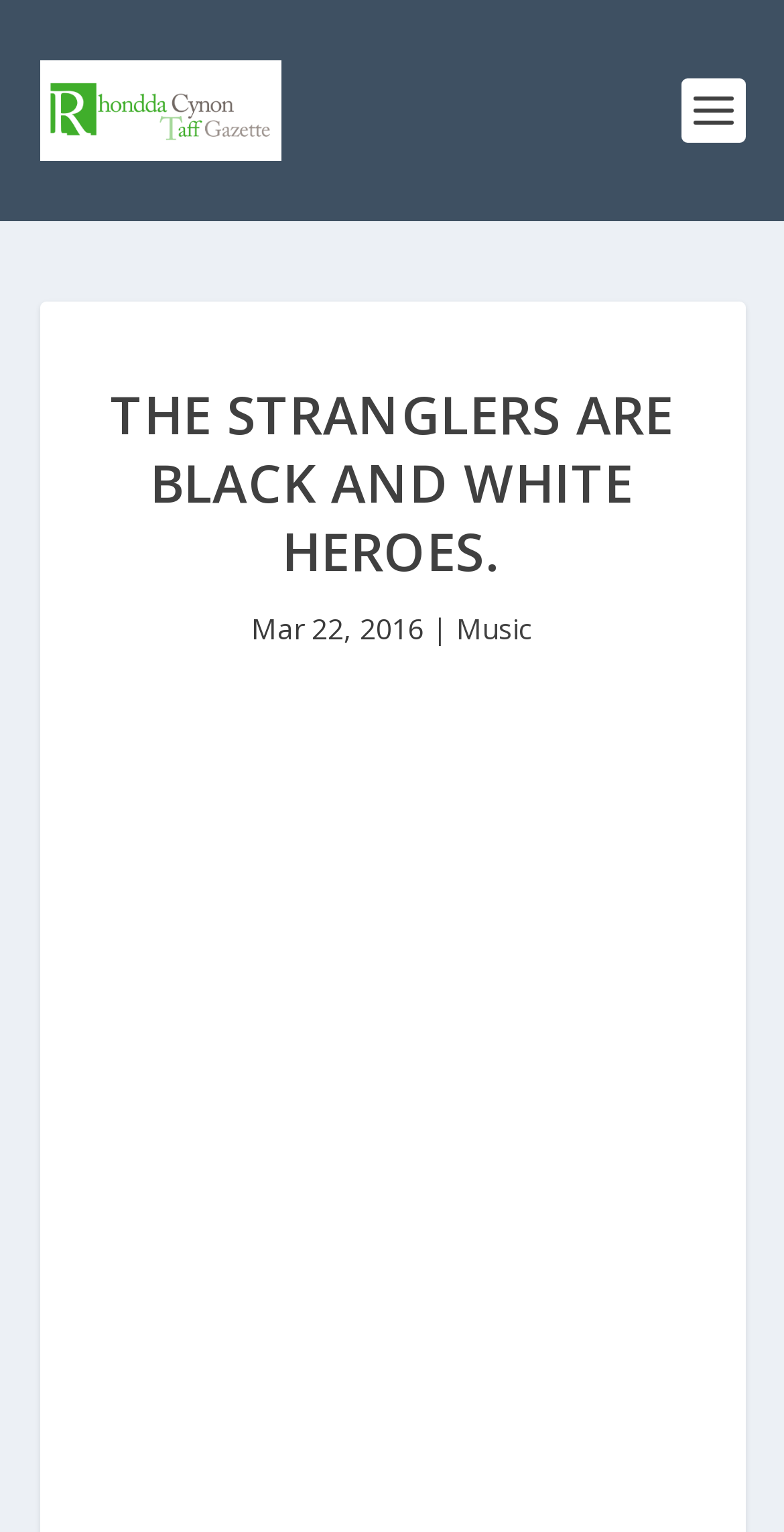Detail the various sections and features present on the webpage.

The webpage is about The Stranglers, a music group, and their heroic achievements. At the top left corner, there is a link and an image with the text "Rhondda Cynon Taff Valleys News Website". Below this, there is a prominent heading that reads "THE STRANGLERS ARE BLACK AND WHITE HEROES." in a large font size. 

To the right of the heading, there are three pieces of text arranged horizontally. The first one shows the date "Mar 22, 2016", followed by a vertical line, and then a link to the "Music" category. 

At the bottom of the page, there is a large image that takes up most of the width, with the caption "The Stranglers are Black and White heroes."